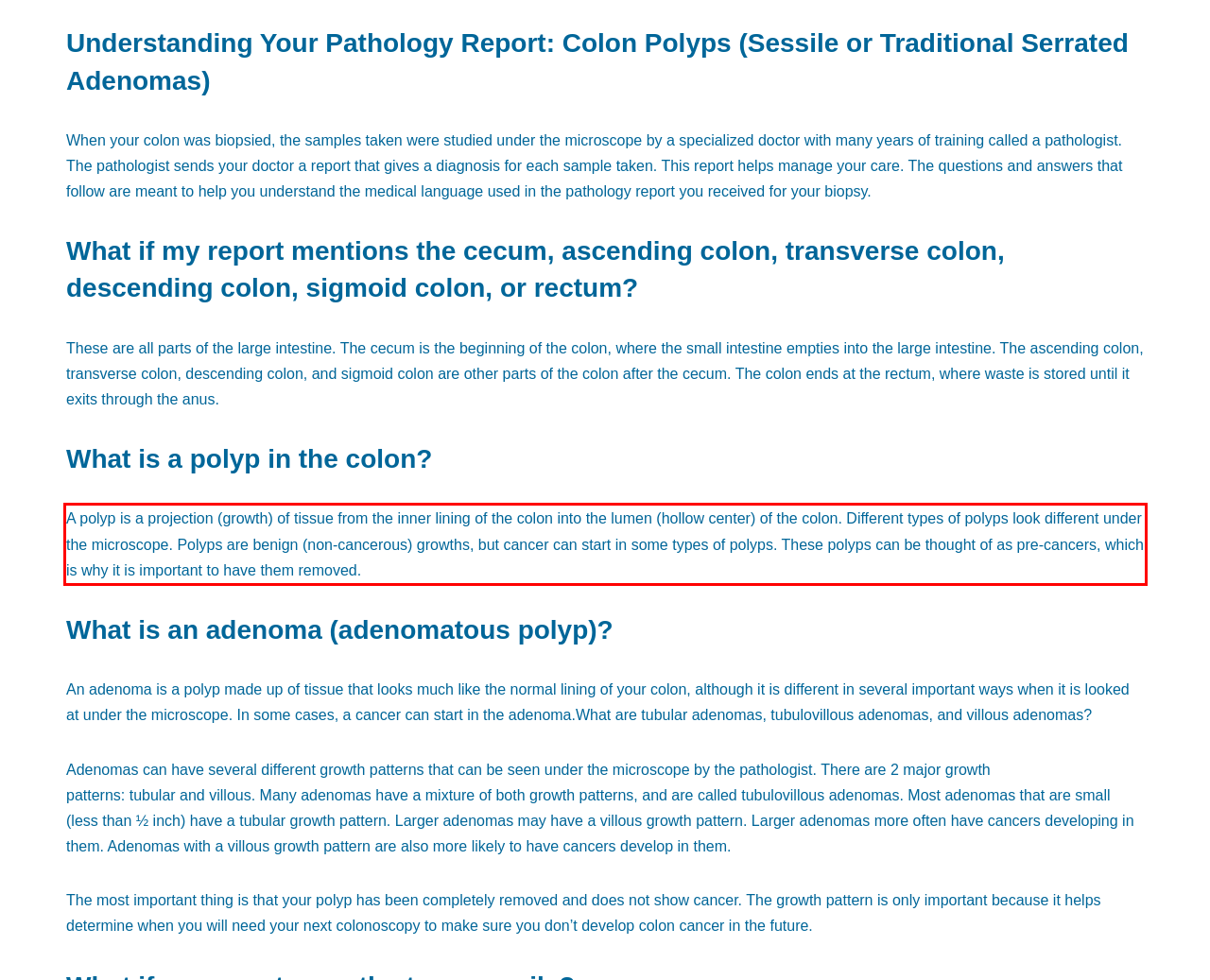Extract and provide the text found inside the red rectangle in the screenshot of the webpage.

A polyp is a projection (growth) of tissue from the inner lining of the colon into the lumen (hollow center) of the colon. Different types of polyps look different under the microscope. Polyps are benign (non-cancerous) growths, but cancer can start in some types of polyps. These polyps can be thought of as pre-cancers, which is why it is important to have them removed.